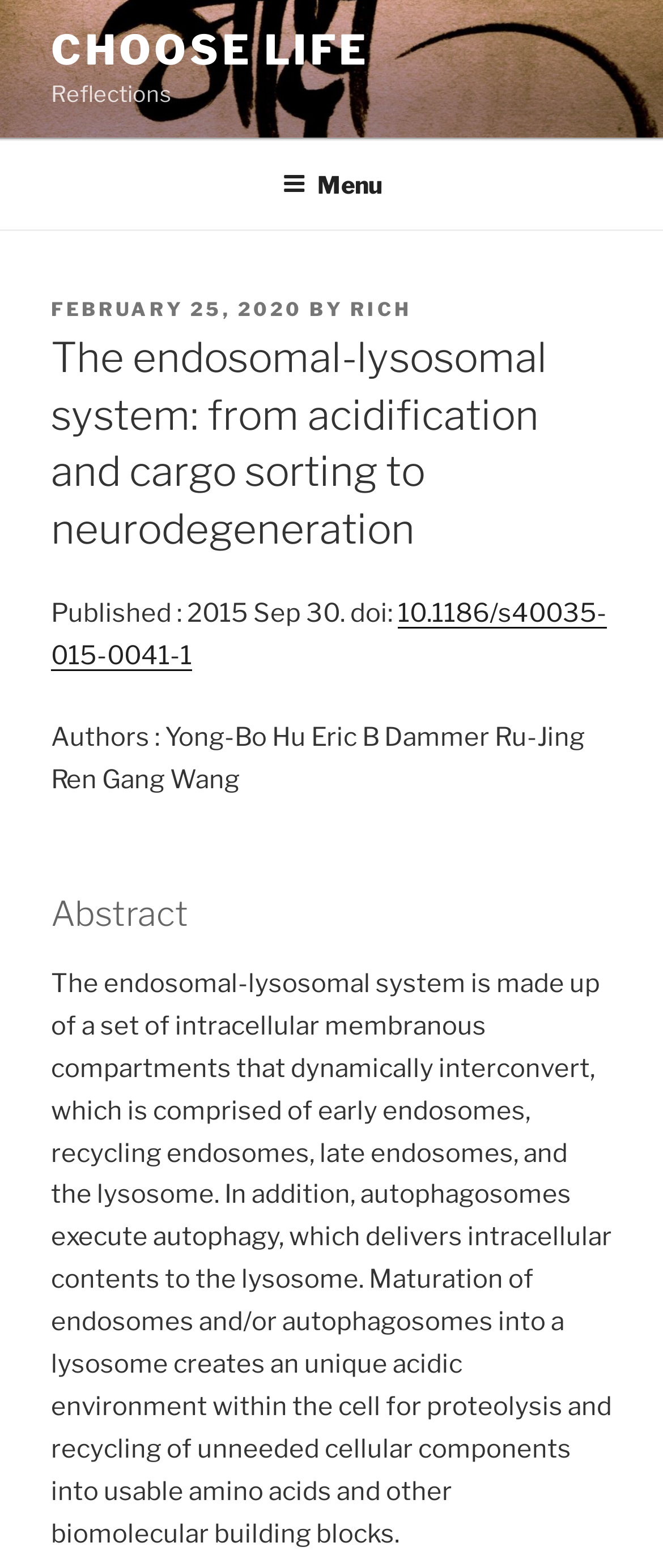Please find and generate the text of the main header of the webpage.

The endosomal-lysosomal system: from acidification and cargo sorting to neurodegeneration